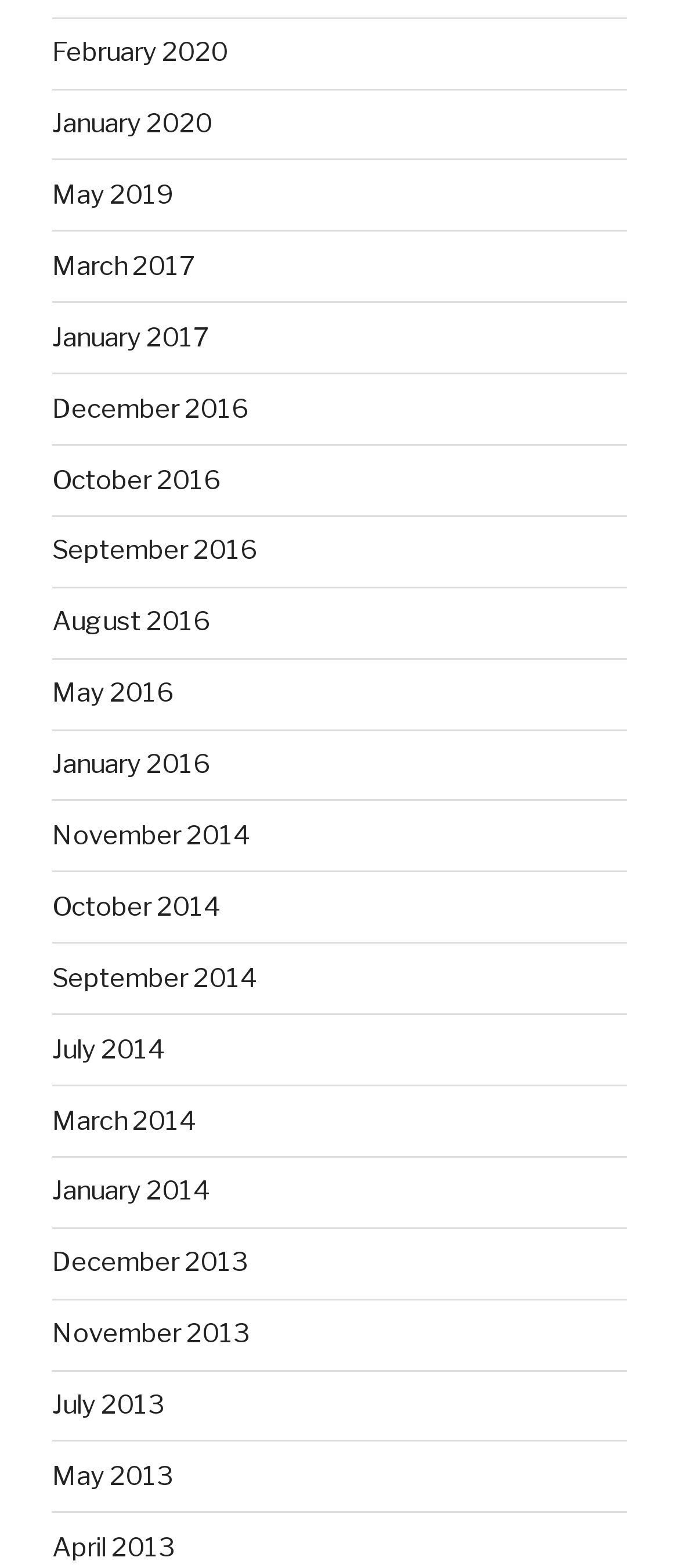Show the bounding box coordinates of the region that should be clicked to follow the instruction: "view January 2017."

[0.077, 0.205, 0.308, 0.225]